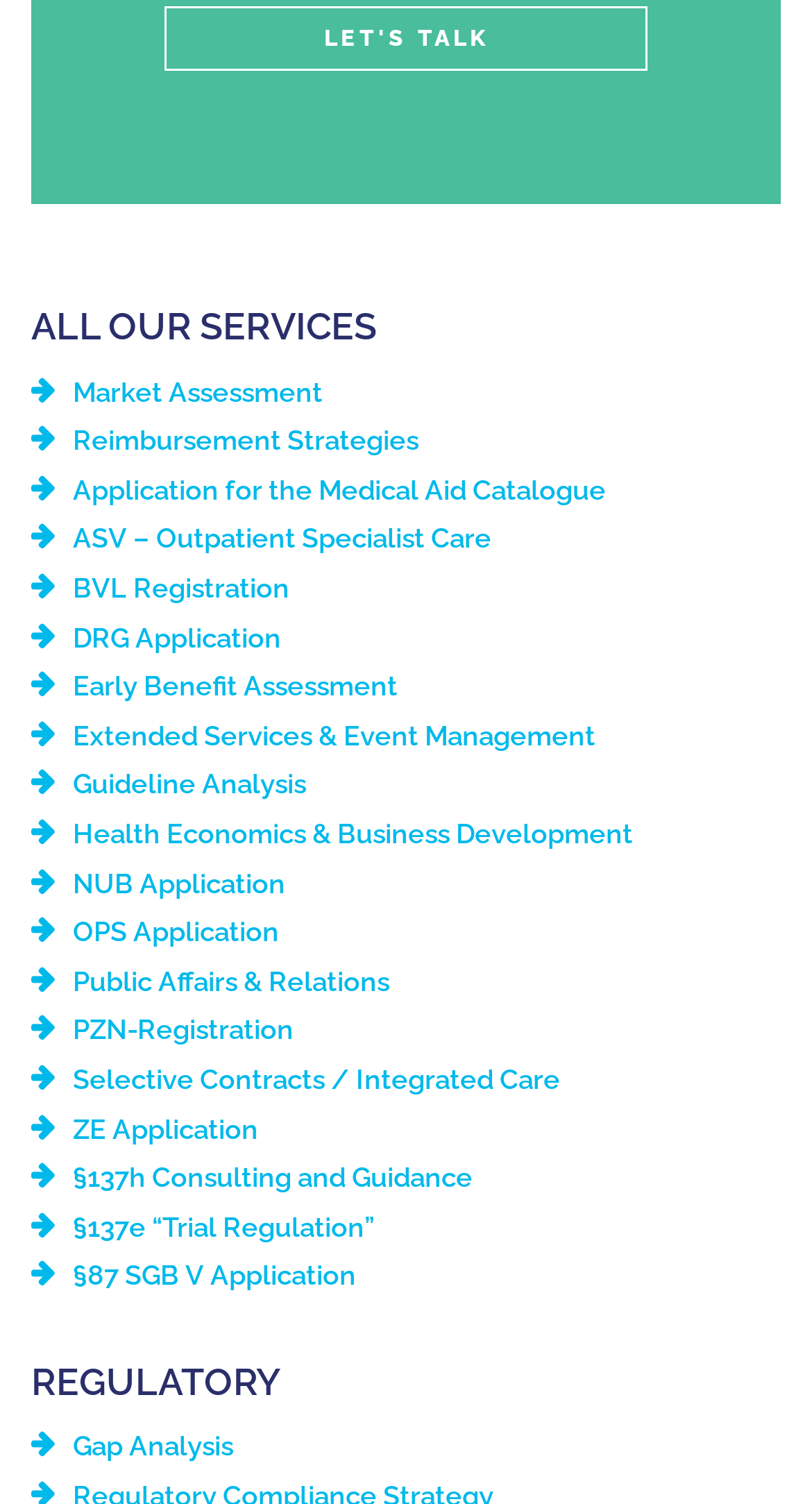Give a one-word or one-phrase response to the question: 
How many links are there in the 'ALL OUR SERVICES' section?

15